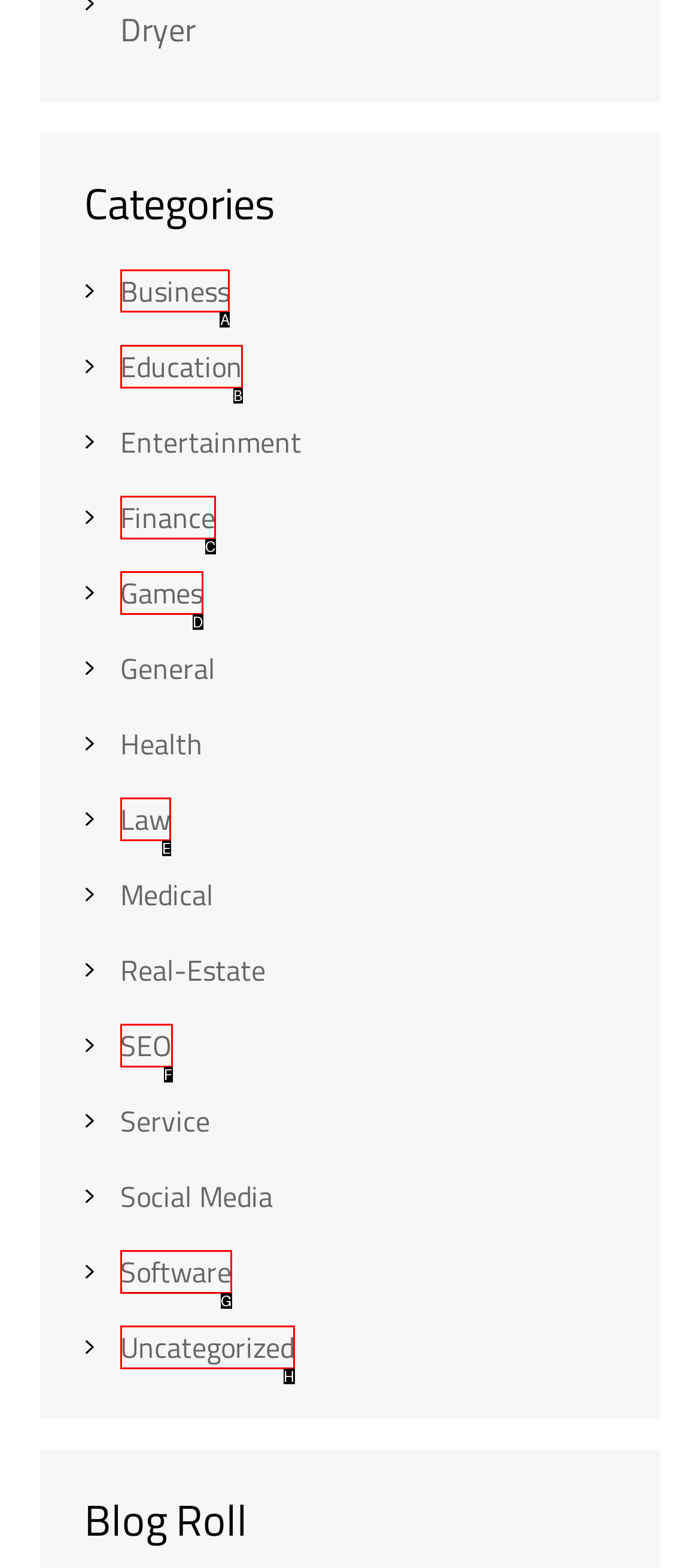Point out the option that needs to be clicked to fulfill the following instruction: Click on Business category
Answer with the letter of the appropriate choice from the listed options.

A